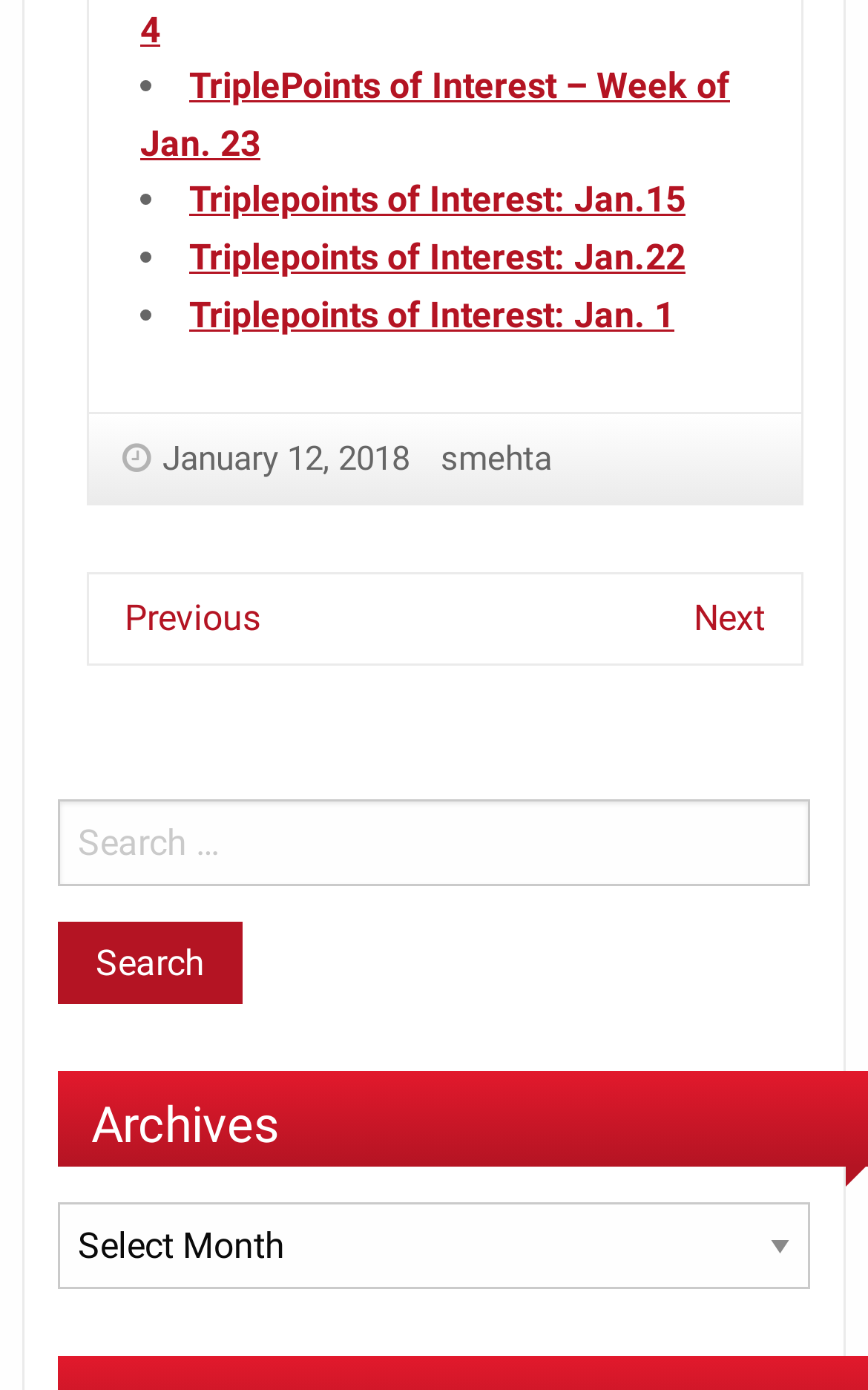Please identify the bounding box coordinates of the area I need to click to accomplish the following instruction: "Go to Previous page".

[0.144, 0.43, 0.3, 0.46]